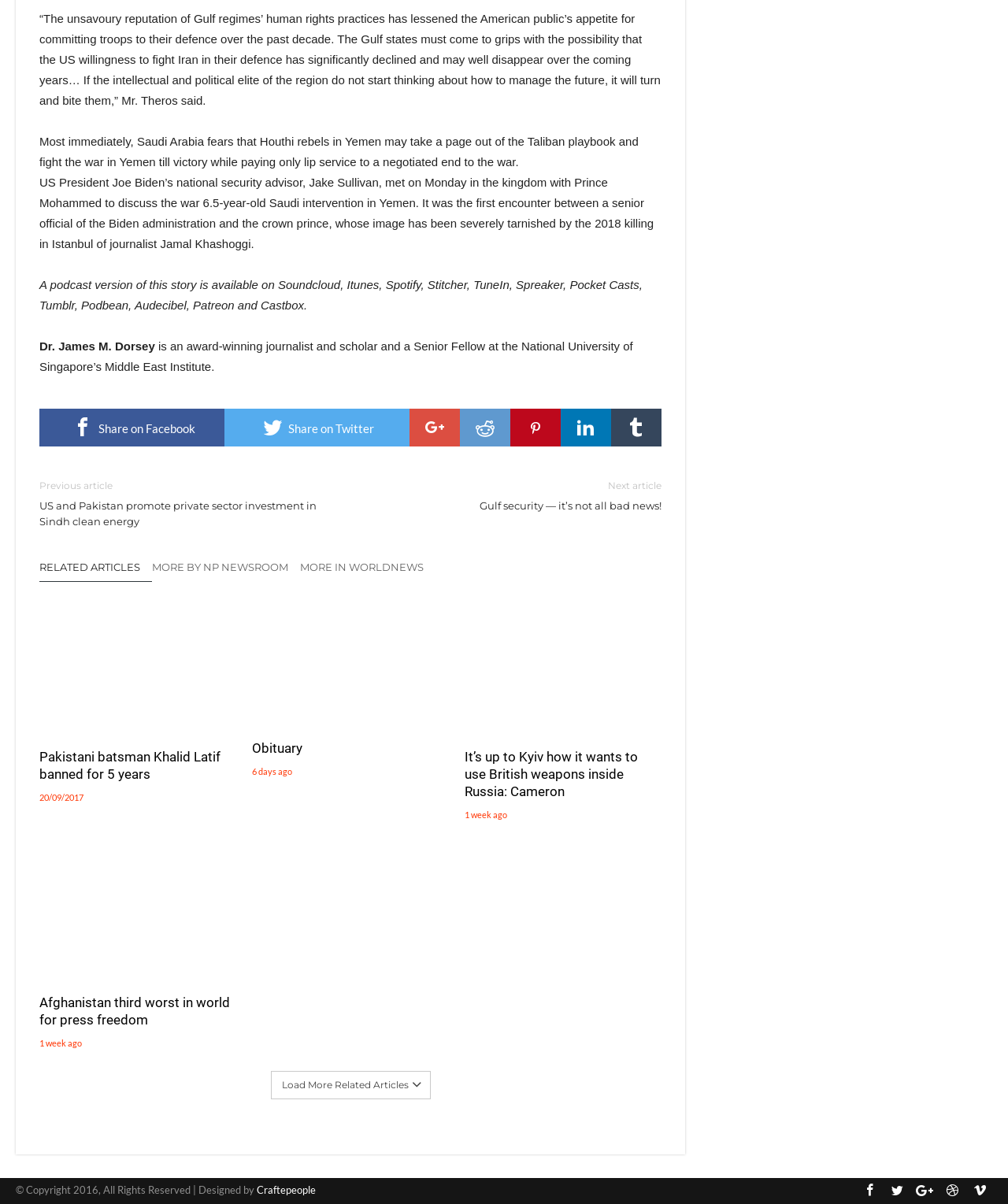Look at the image and give a detailed response to the following question: What is the date of the article 'Pakistani batsman Khalid Latif banned for 5 years'?

The date of the article 'Pakistani batsman Khalid Latif banned for 5 years' is mentioned as 20/09/2017.